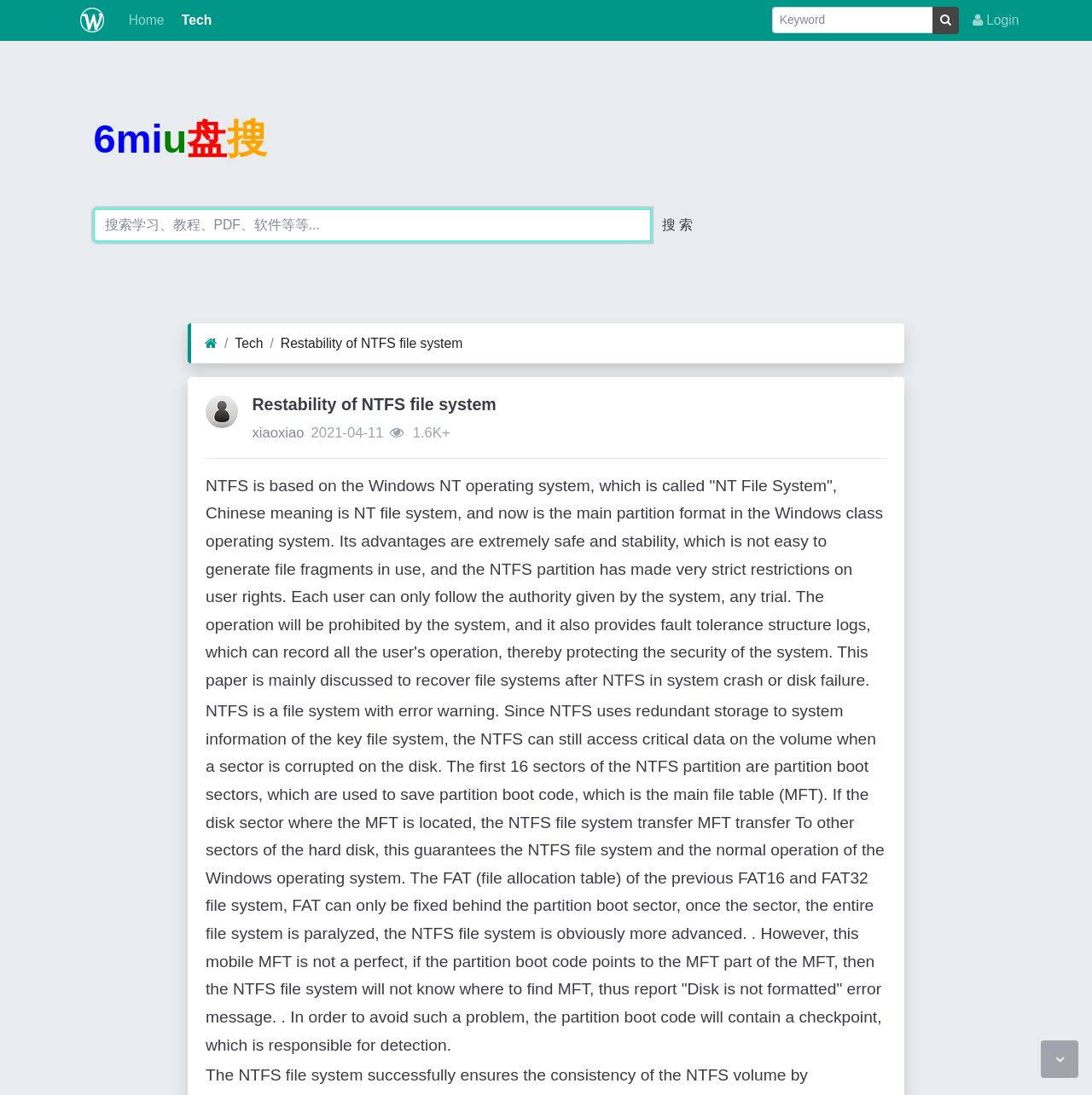Find the bounding box coordinates for the area that must be clicked to perform this action: "Go to the home page".

[0.108, 0.003, 0.157, 0.034]